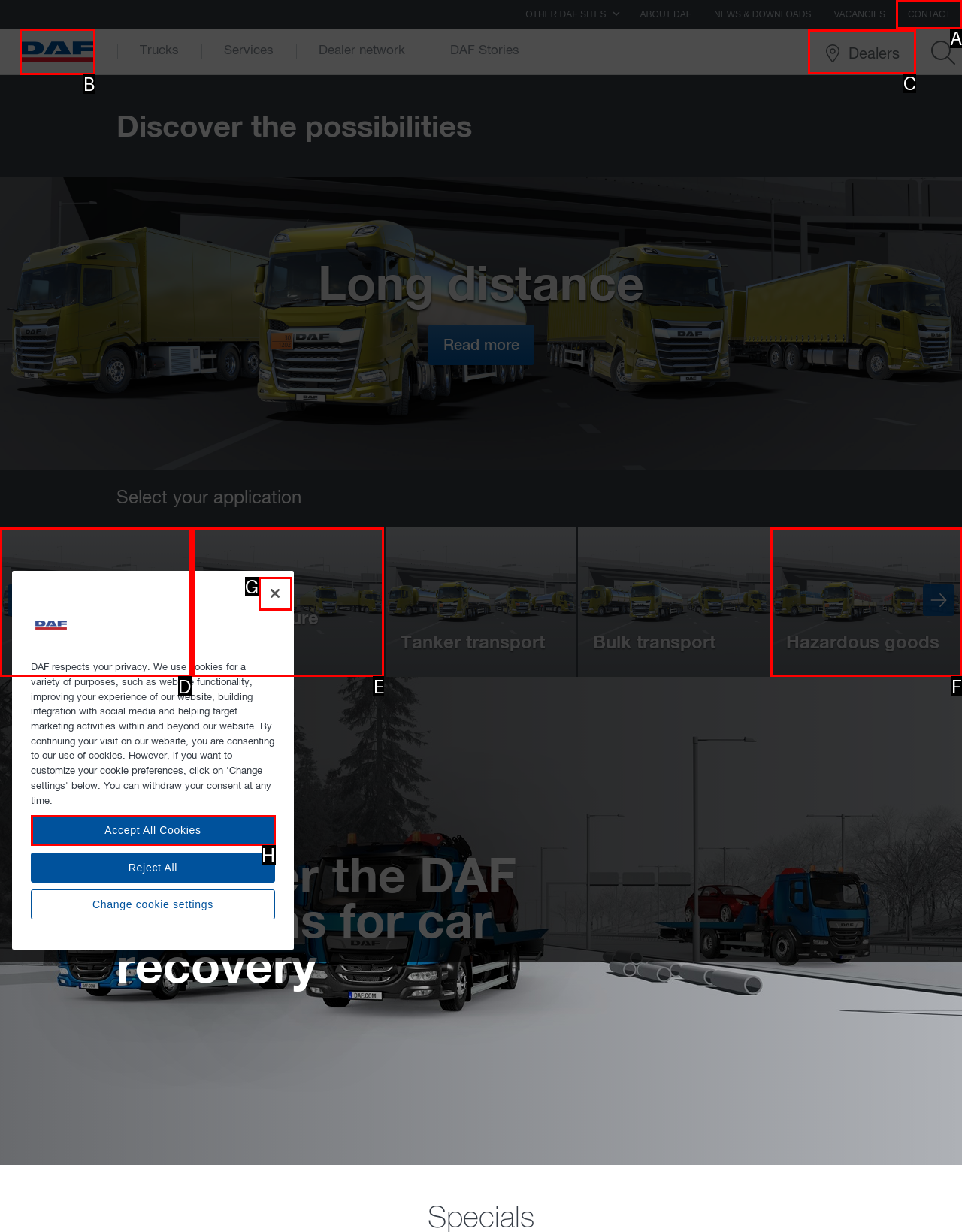Indicate the HTML element that should be clicked to perform the task: Click the Dealer locator icon Reply with the letter corresponding to the chosen option.

C